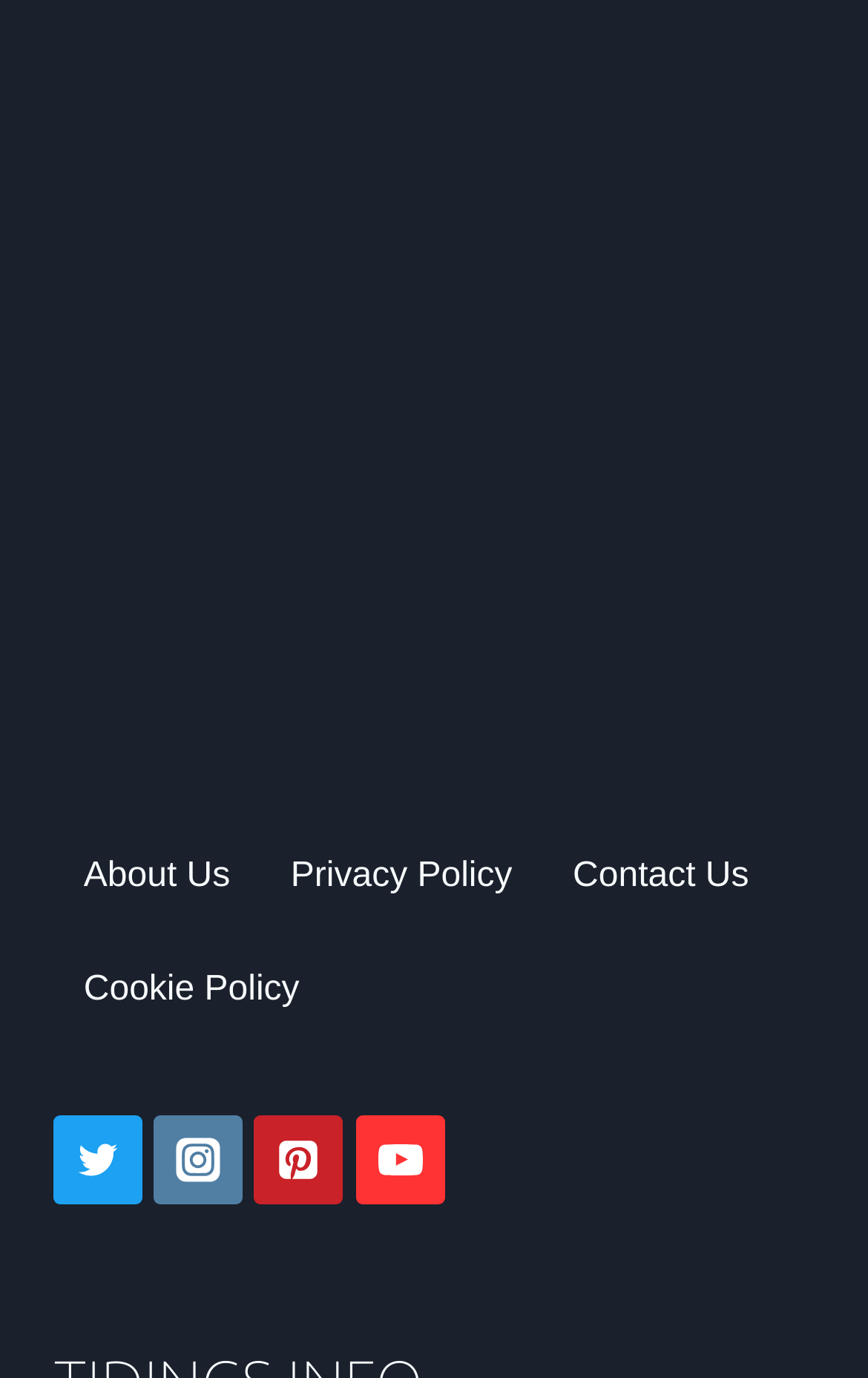Answer this question using a single word or a brief phrase:
Are there any images on the webpage?

Yes